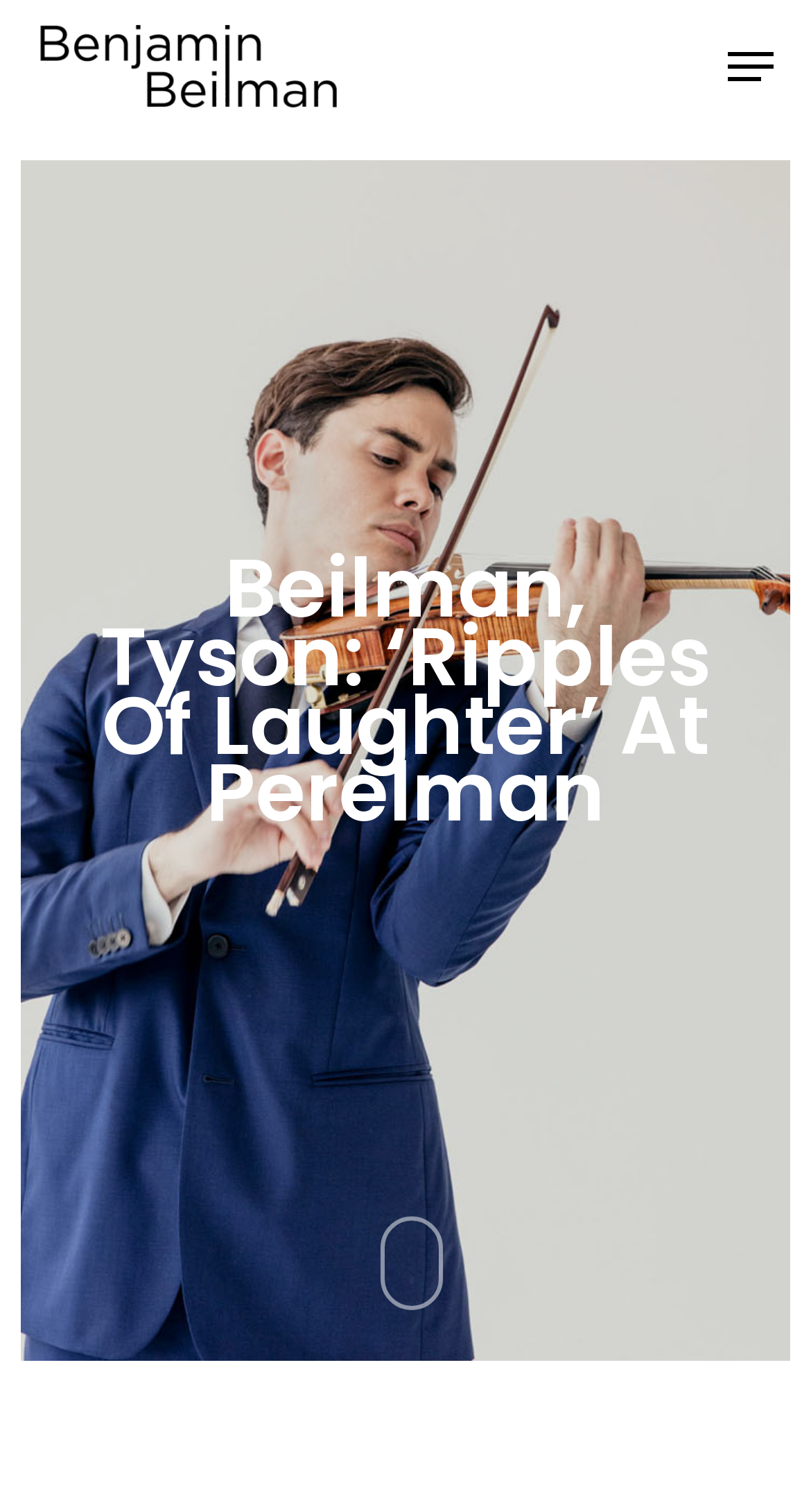Provide the bounding box coordinates of the HTML element this sentence describes: "Menu". The bounding box coordinates consist of four float numbers between 0 and 1, i.e., [left, top, right, bottom].

[0.897, 0.03, 0.954, 0.058]